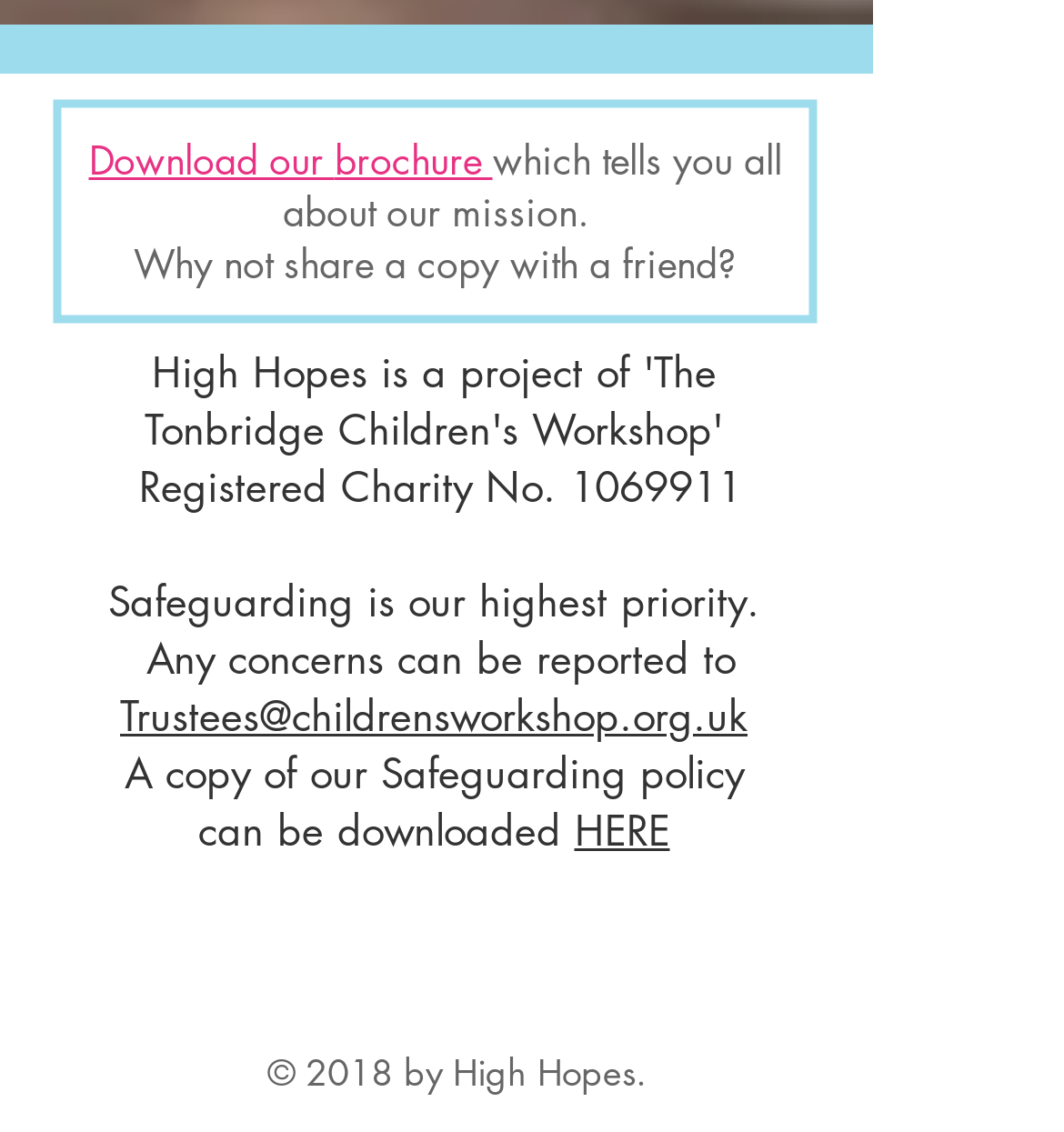Please give a succinct answer using a single word or phrase:
How can concerns be reported?

To Trustees@childrensworkshop.org.uk